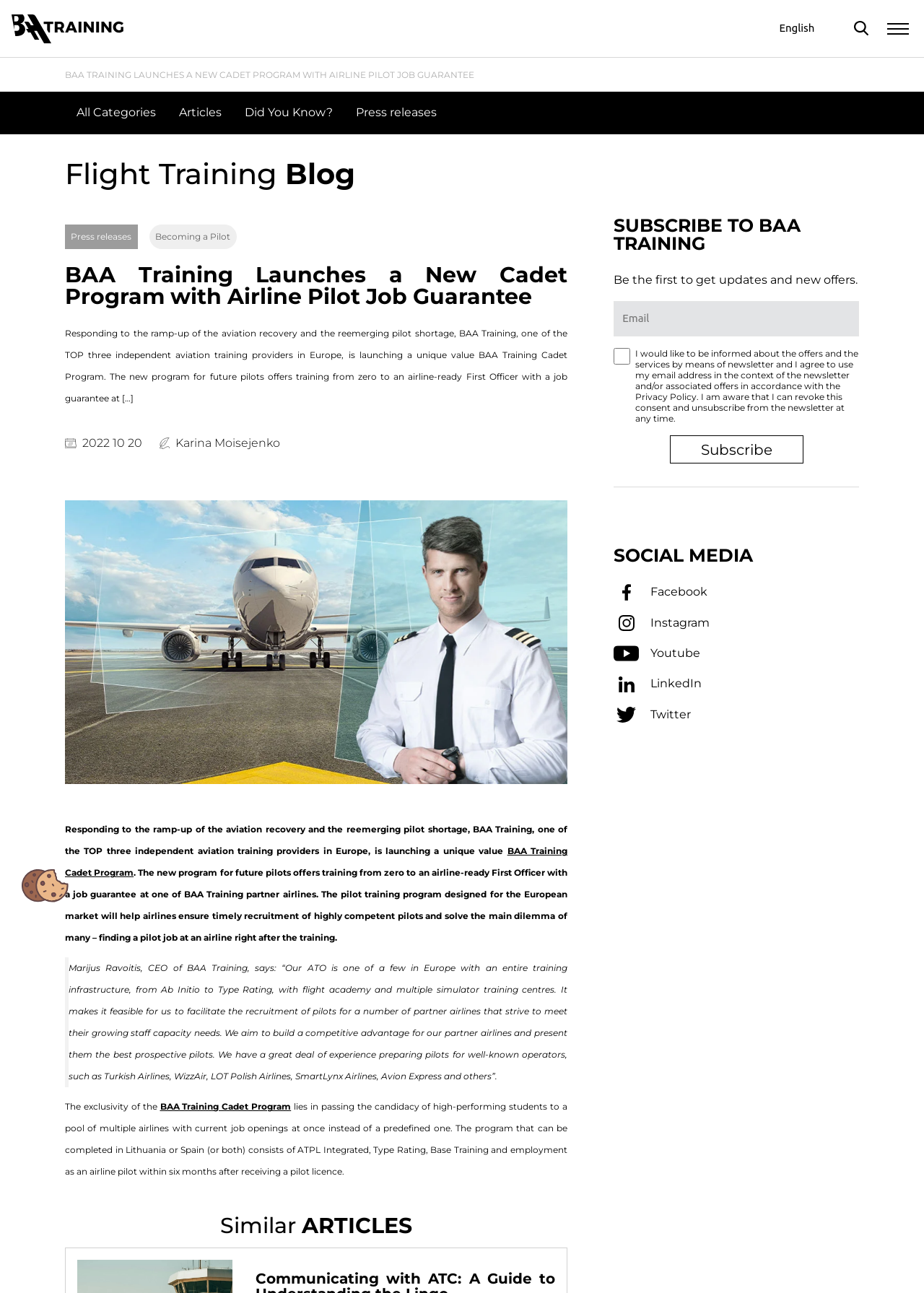Highlight the bounding box coordinates of the element that should be clicked to carry out the following instruction: "Read the article about BAA Training Cadet Program". The coordinates must be given as four float numbers ranging from 0 to 1, i.e., [left, top, right, bottom].

[0.07, 0.254, 0.614, 0.312]